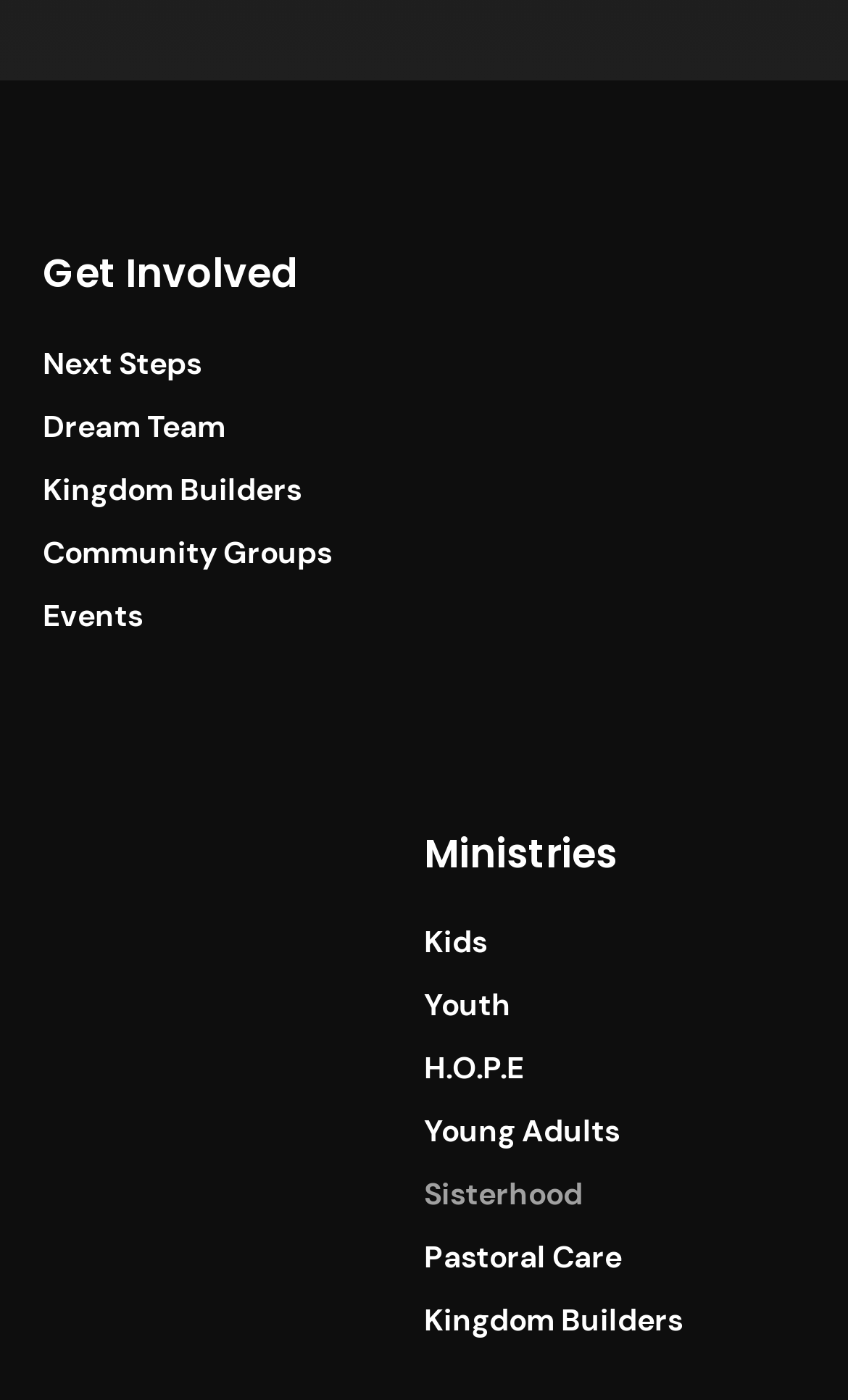Determine the coordinates of the bounding box that should be clicked to complete the instruction: "Explore the 'Dream Team' option". The coordinates should be represented by four float numbers between 0 and 1: [left, top, right, bottom].

[0.05, 0.289, 0.95, 0.321]